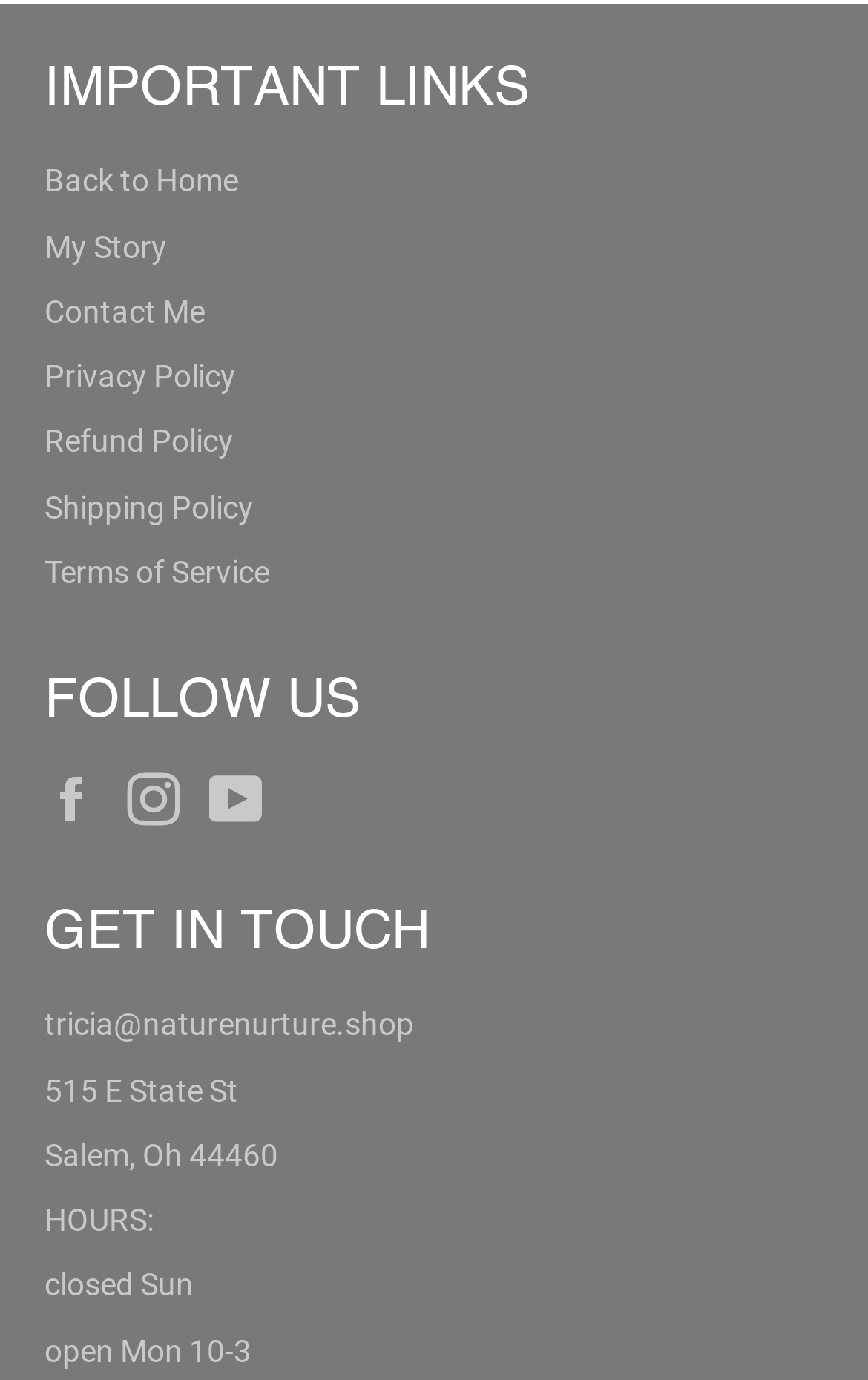Provide the bounding box coordinates for the area that should be clicked to complete the instruction: "view refund policy".

[0.051, 0.307, 0.269, 0.333]